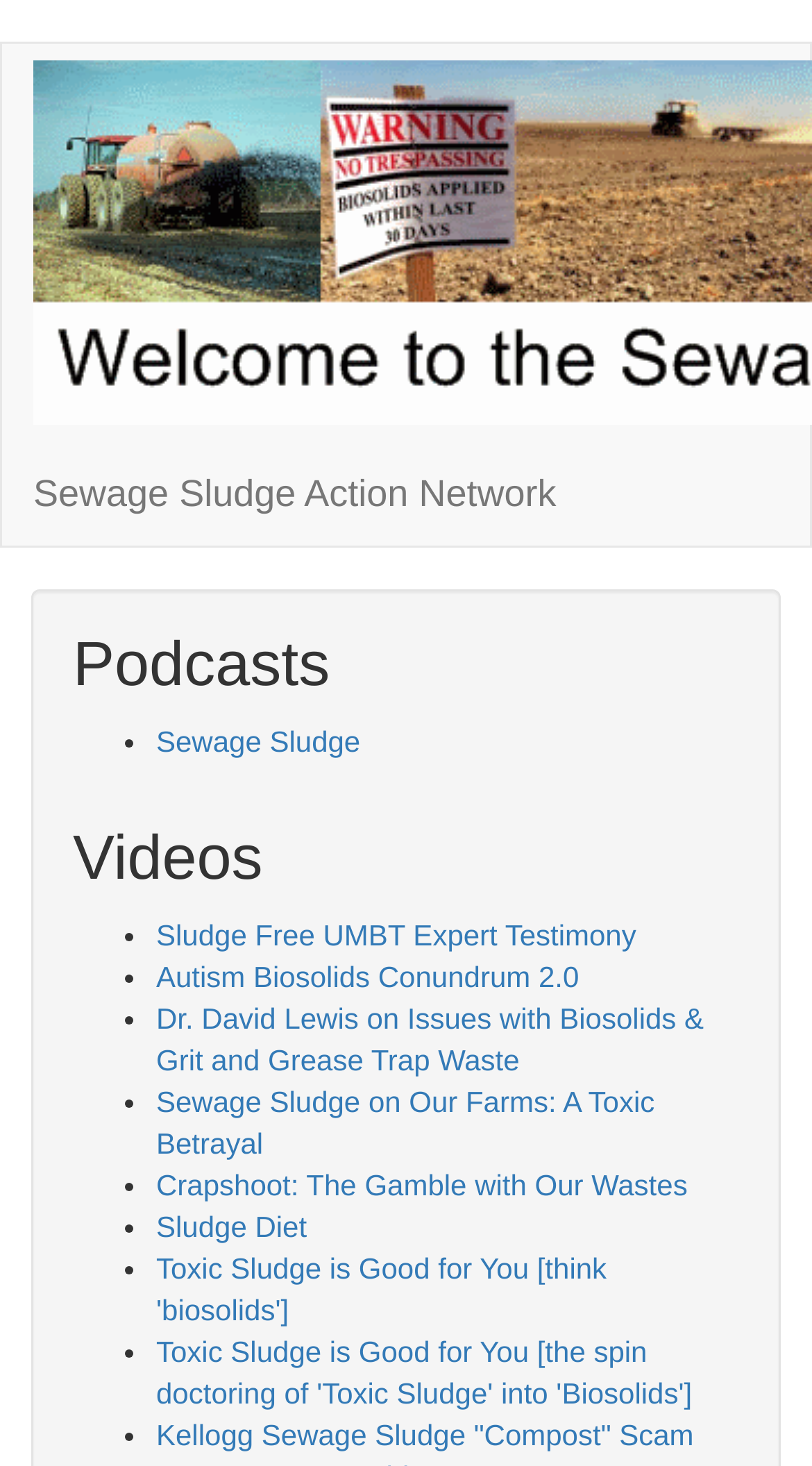Identify the bounding box coordinates for the element you need to click to achieve the following task: "View July 2023 posts". The coordinates must be four float values ranging from 0 to 1, formatted as [left, top, right, bottom].

None